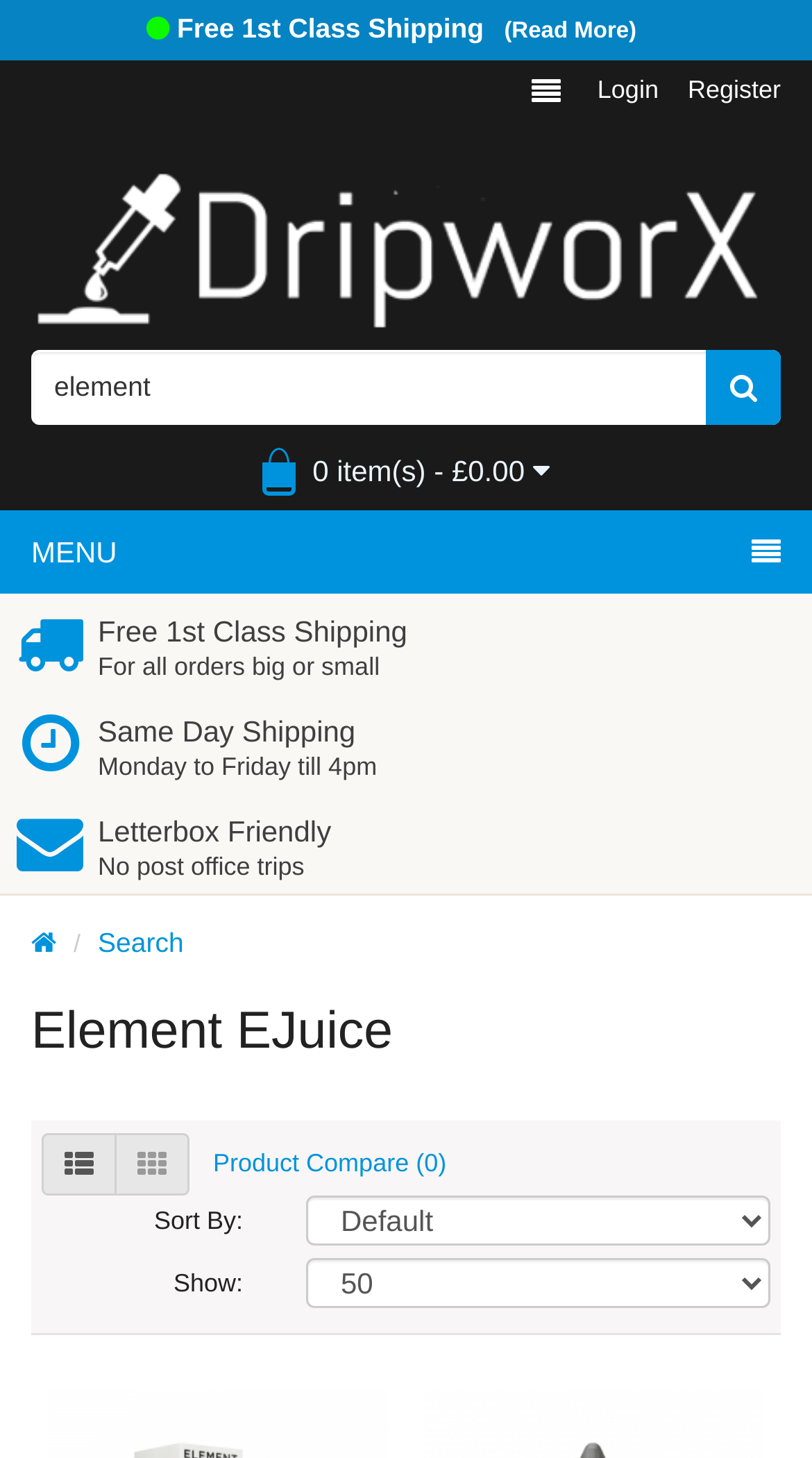Predict the bounding box coordinates of the UI element that matches this description: "input value="element" name="search" placeholder="Search" value="element"". The coordinates should be in the format [left, top, right, bottom] with each value between 0 and 1.

[0.038, 0.24, 0.962, 0.291]